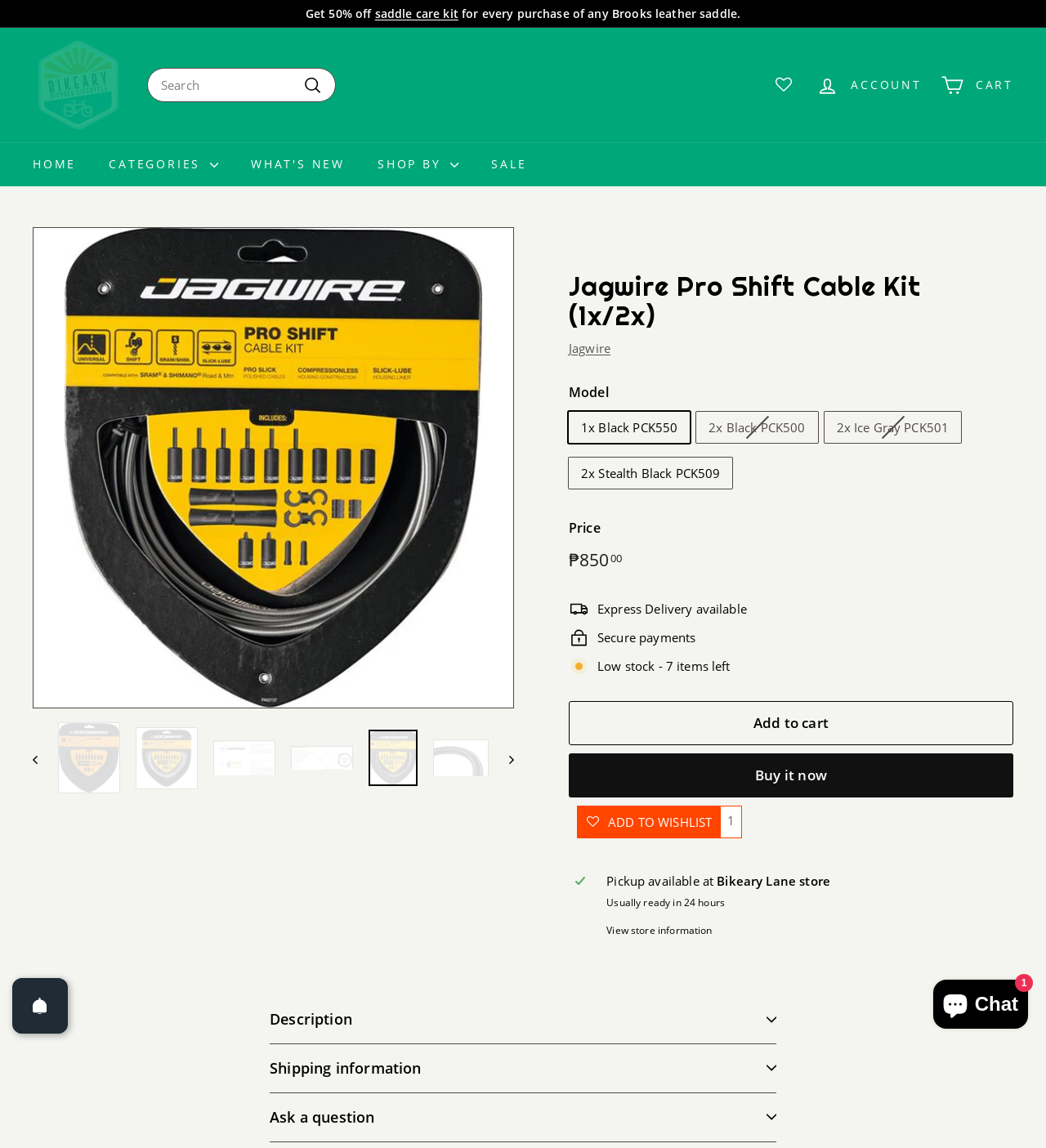What is the brand of the shift cable kit?
Give a thorough and detailed response to the question.

I found the brand name 'Jagwire' by looking at the product title 'Jagwire Pro Shift Cable Kit (1x/2x)' which is located at the top of the product description section.